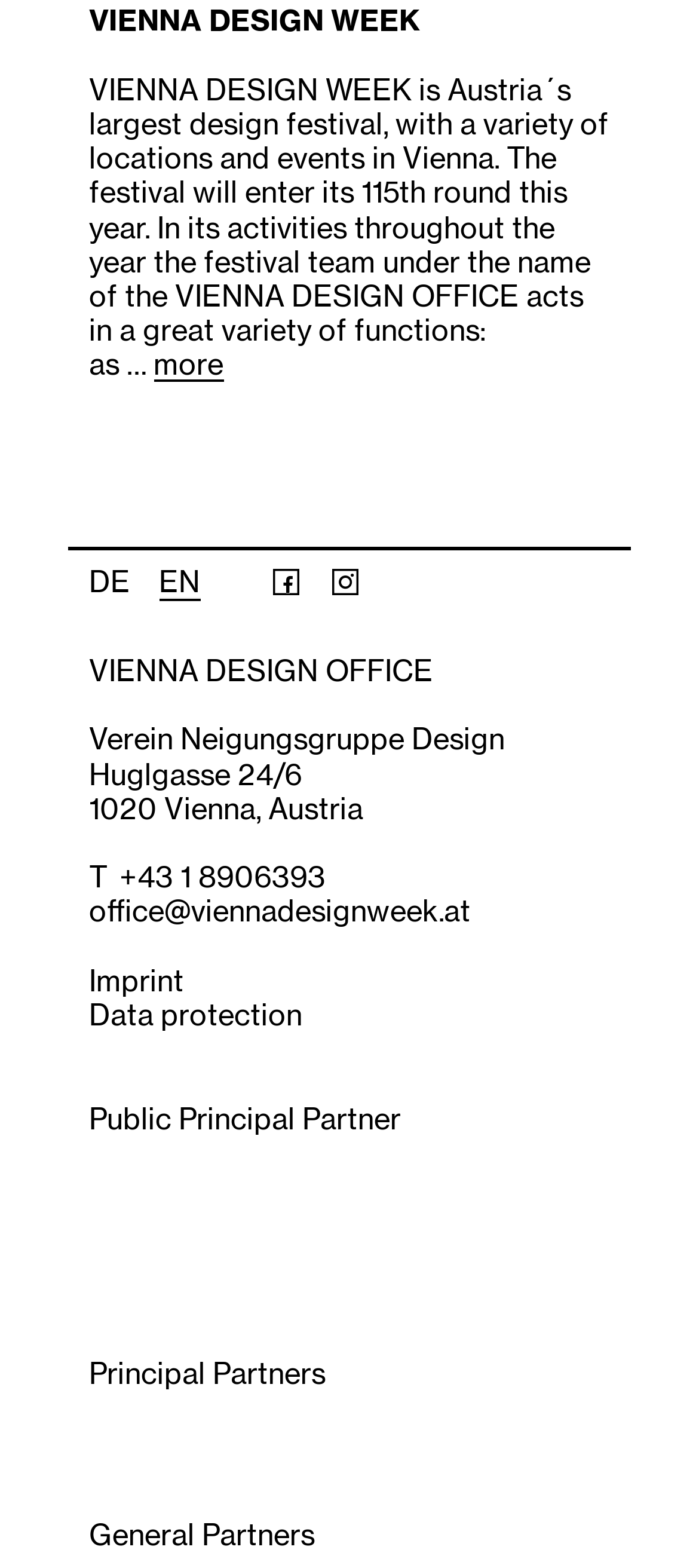What is the address of Vienna Design Office?
Please analyze the image and answer the question with as much detail as possible.

I found the address by looking at the static texts 'Huglgasse 24/6' and '1020 Vienna, Austria', which are located near each other and seem to form a complete address.